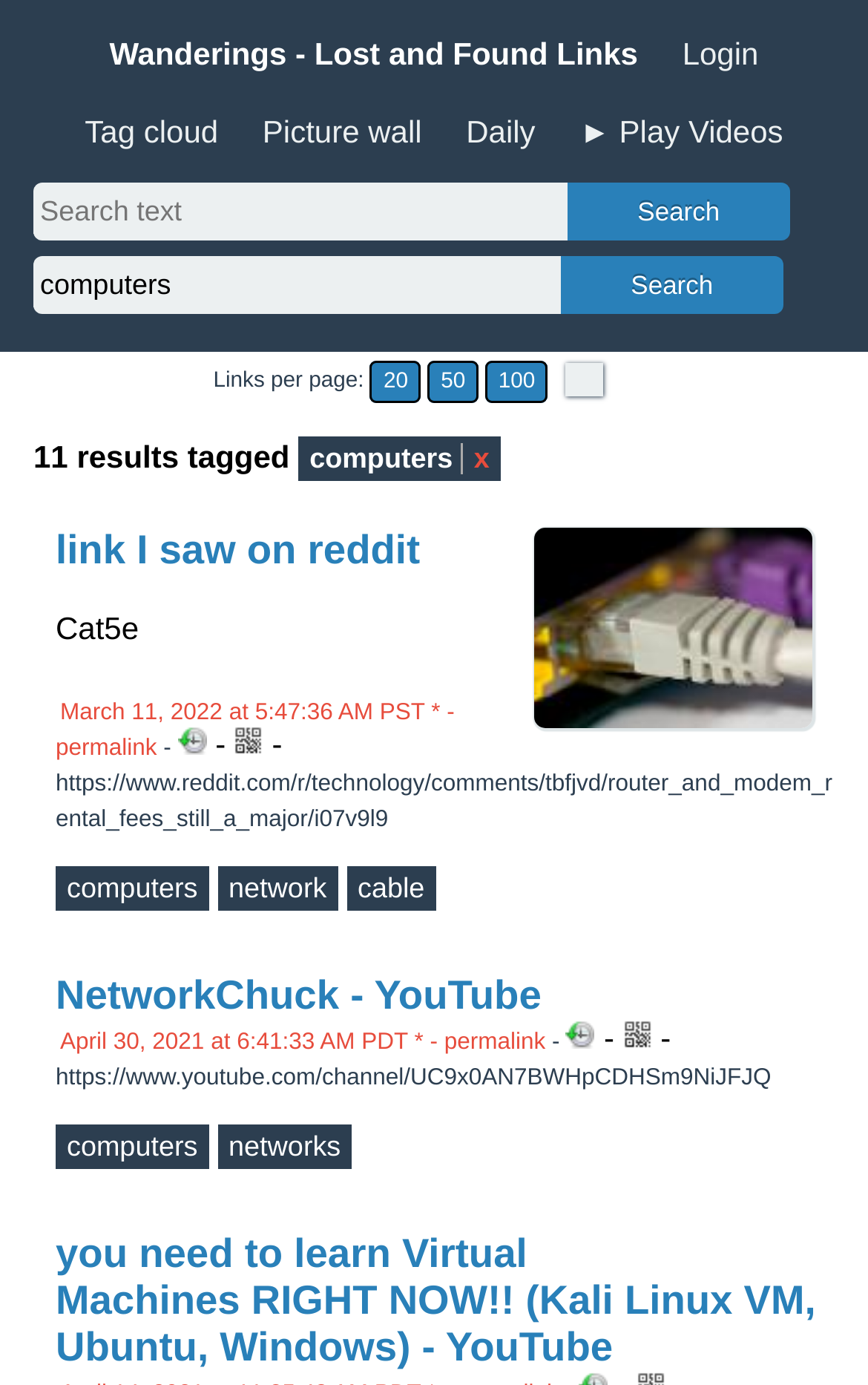Locate the bounding box coordinates of the element that should be clicked to fulfill the instruction: "Add tag computers".

[0.077, 0.63, 0.228, 0.653]